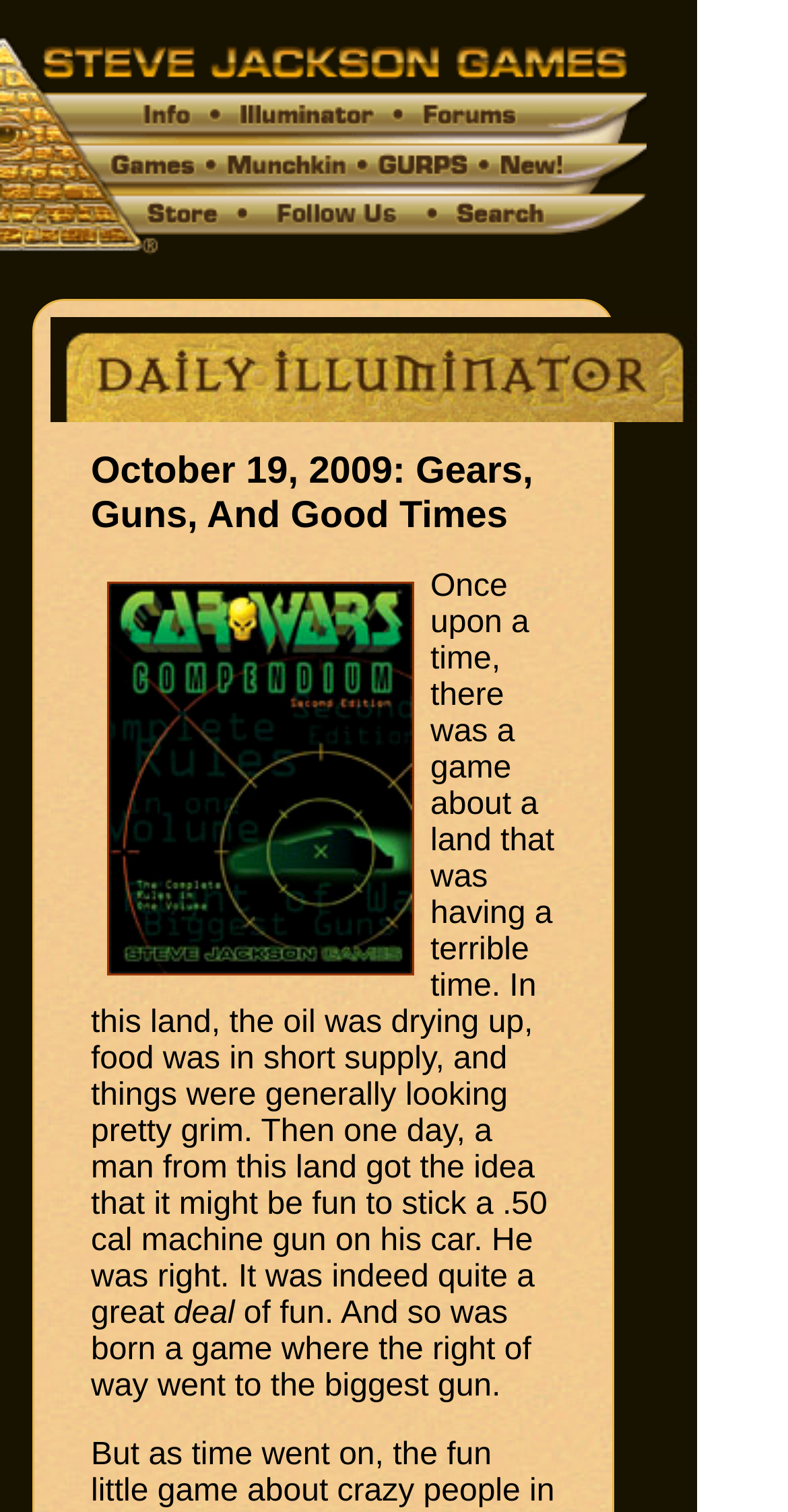Using the details from the image, please elaborate on the following question: What is the tone of the article?

The text has a lighthearted and playful tone, with phrases like 'it was indeed quite a great deal of fun' and 'the right of way went to the biggest gun', which suggests that the article is meant to be humorous and entertaining.